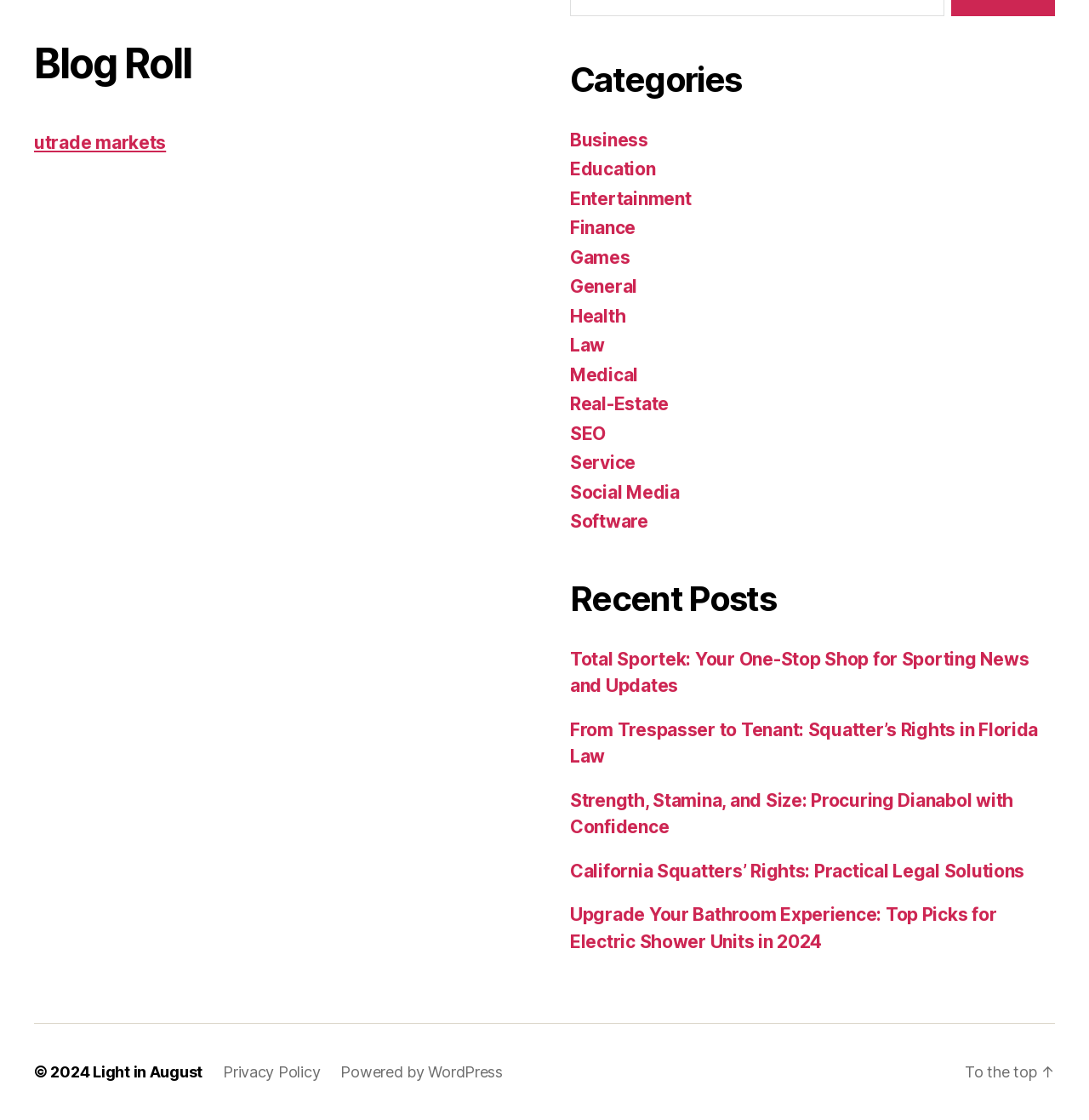Find the bounding box coordinates of the UI element according to this description: "Apologia Exploring Creation series".

None